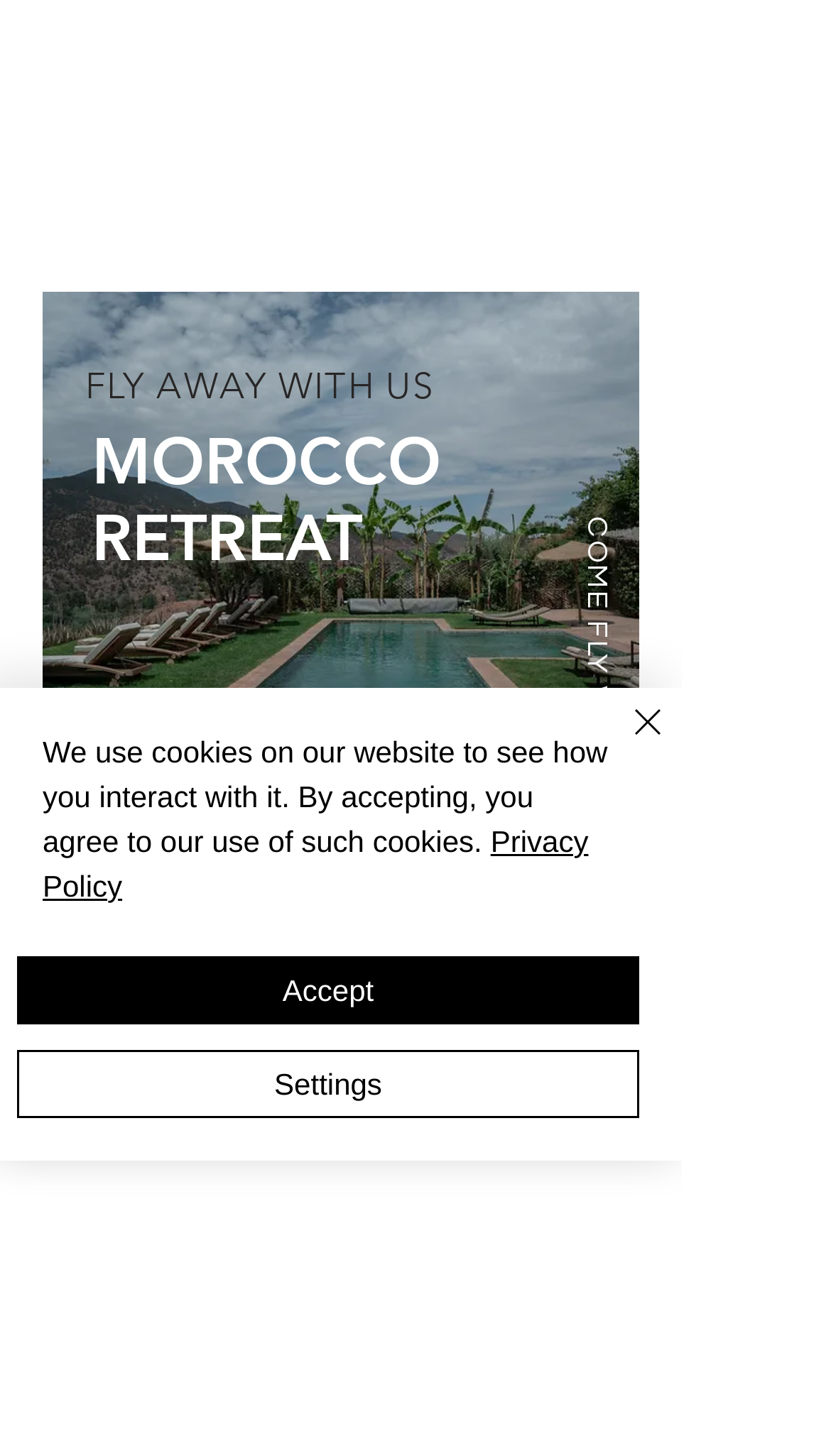Determine the bounding box coordinates of the clickable element to complete this instruction: "Call us". Provide the coordinates in the format of four float numbers between 0 and 1, [left, top, right, bottom].

[0.0, 0.728, 0.205, 0.797]